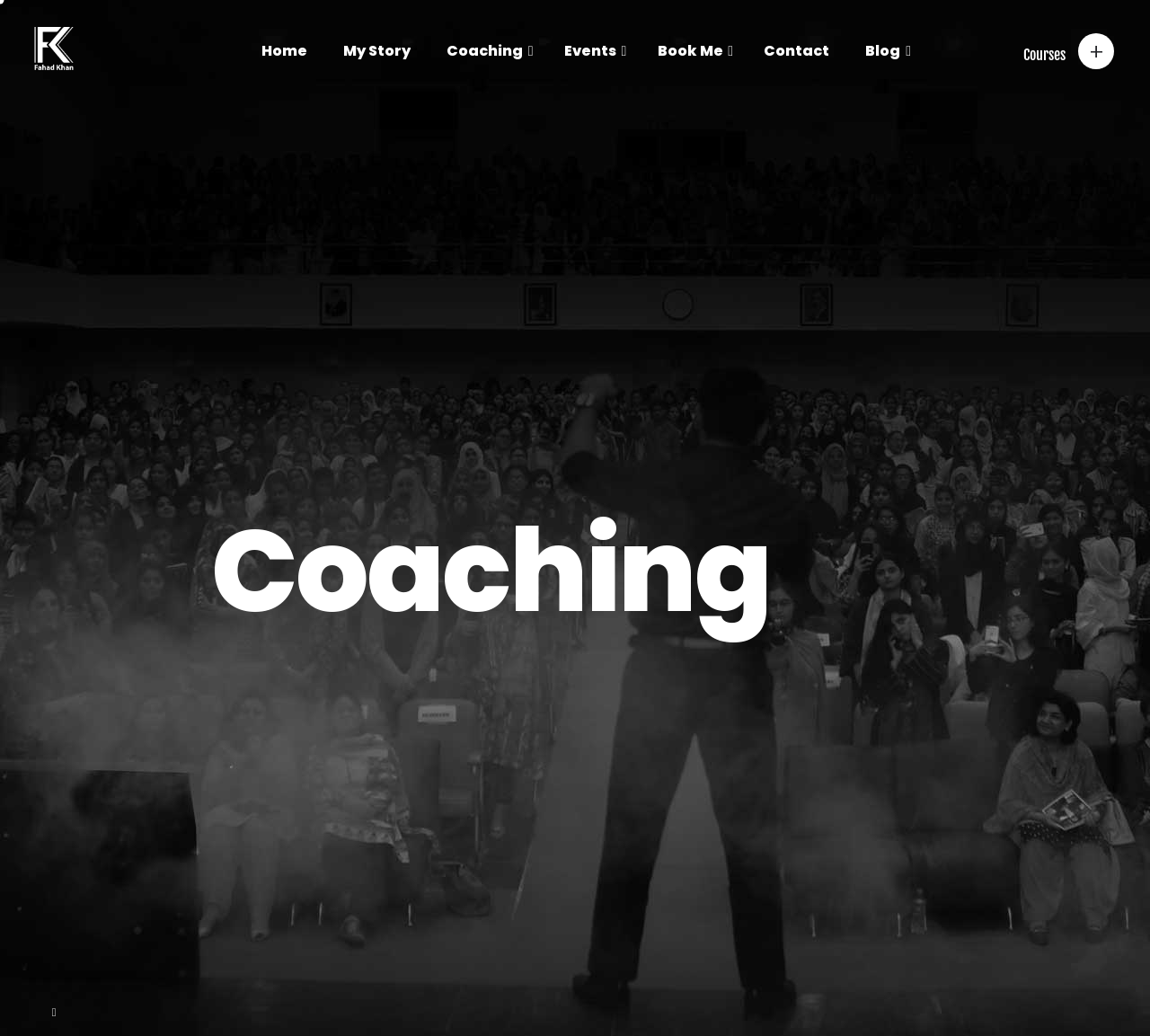Kindly determine the bounding box coordinates for the area that needs to be clicked to execute this instruction: "Click on the 'Financing as low as... $93 / month Click to Apply Now!' link".

None